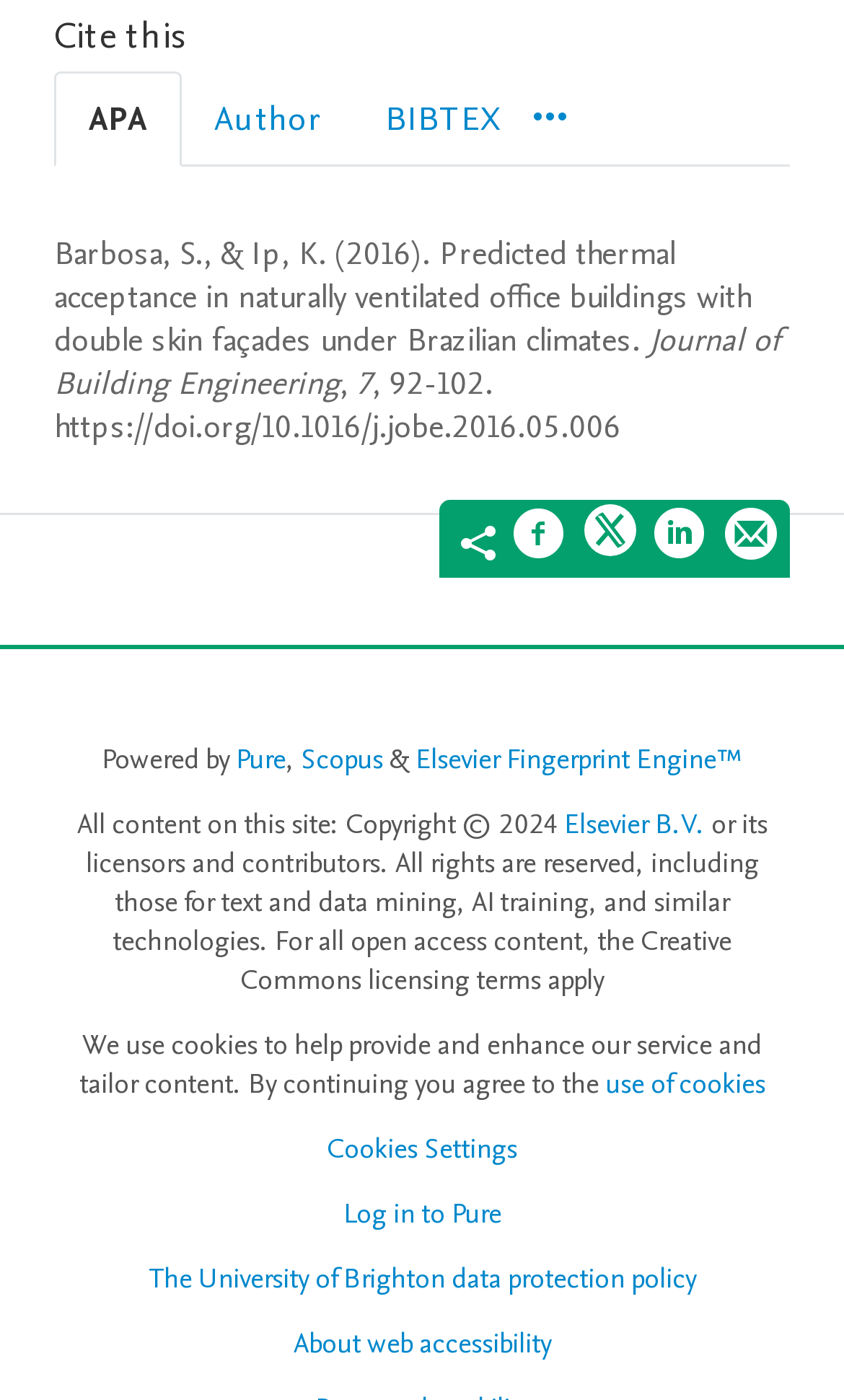Find the bounding box coordinates of the element's region that should be clicked in order to follow the given instruction: "Share on Facebook". The coordinates should consist of four float numbers between 0 and 1, i.e., [left, top, right, bottom].

[0.608, 0.361, 0.672, 0.409]